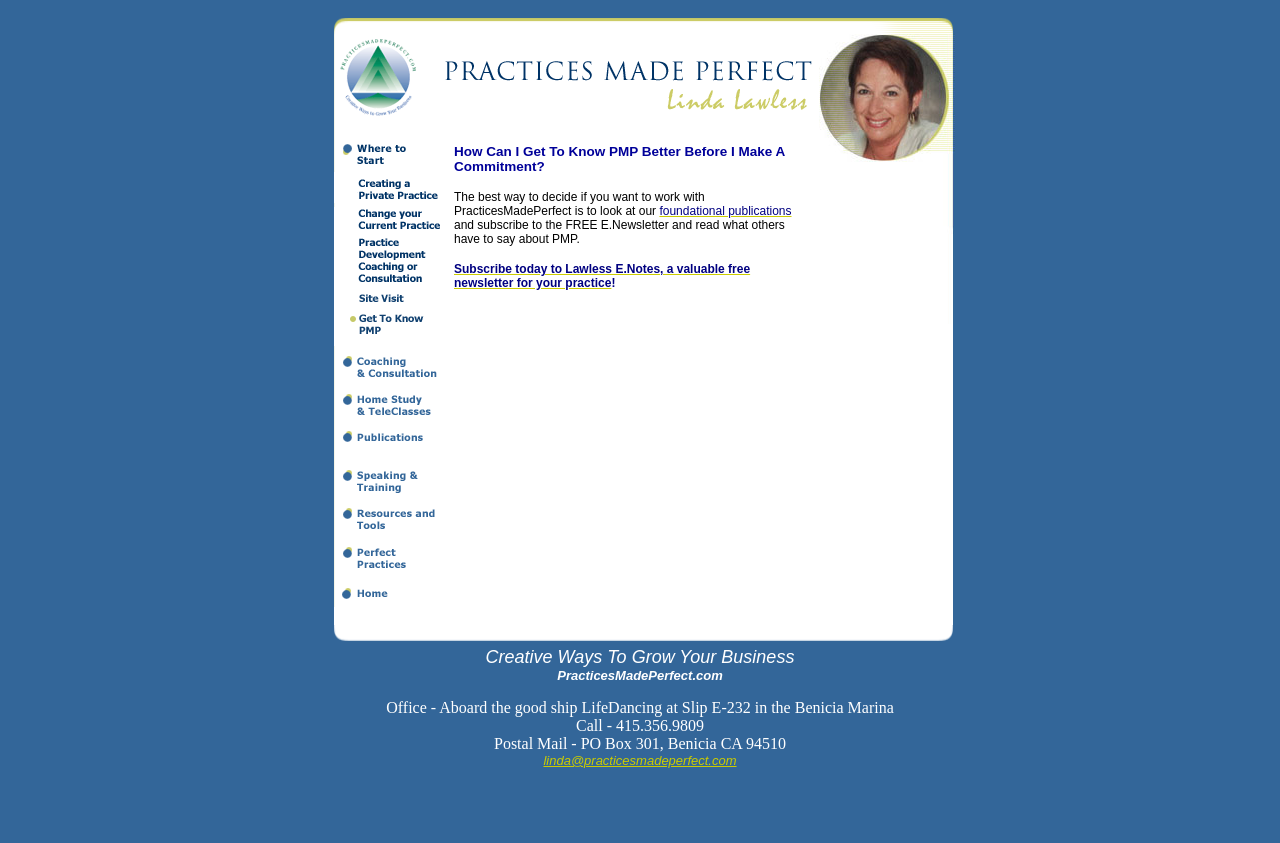Give the bounding box coordinates for the element described by: "foundational publications".

[0.515, 0.242, 0.618, 0.259]